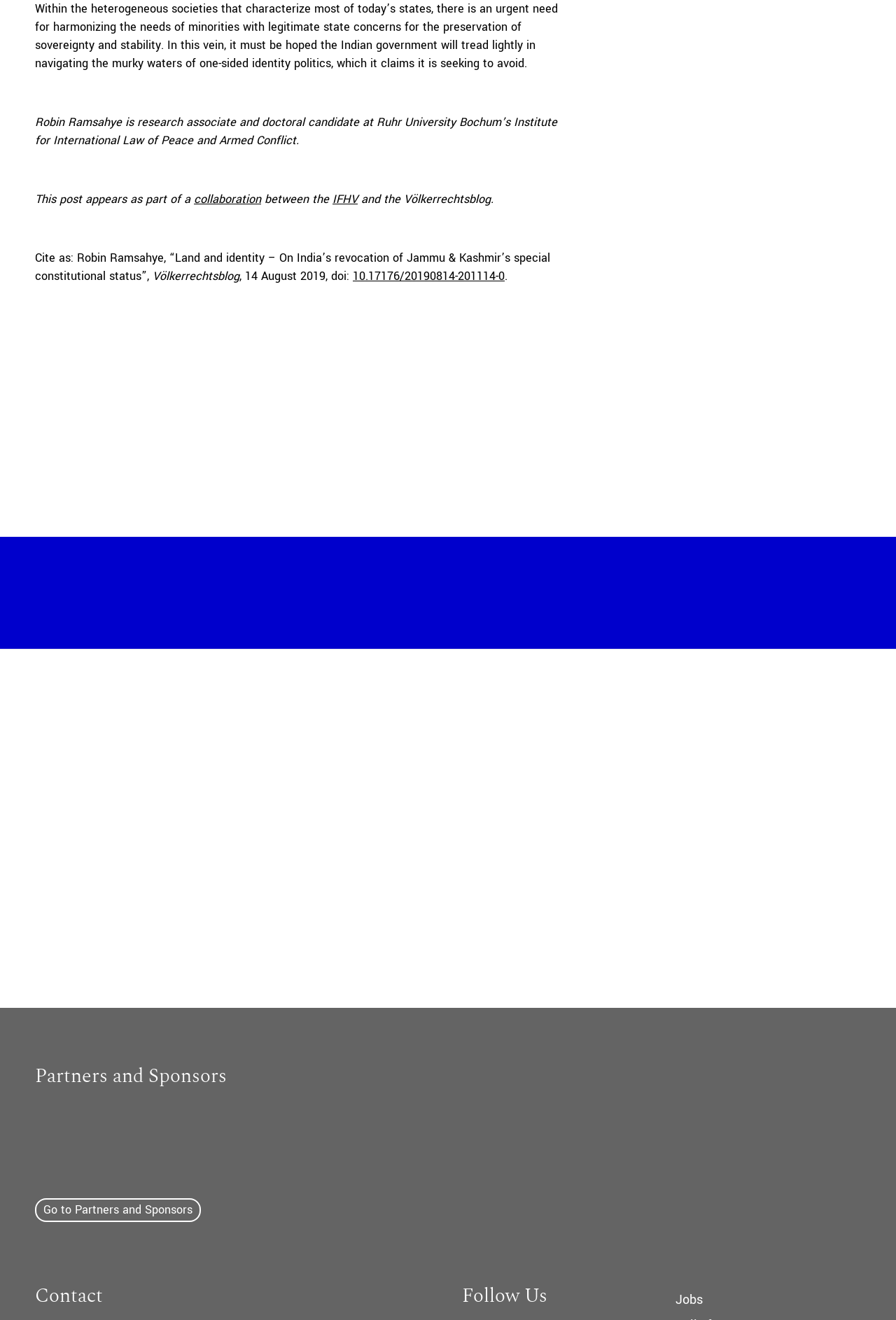Using the information shown in the image, answer the question with as much detail as possible: How can I submit a contribution to the blog?

The webpage provides a section for submitting contributions, which includes a text 'Submit your Contribution' and links to 'Directions for Authors' and 'Guidelines for Reviews'.